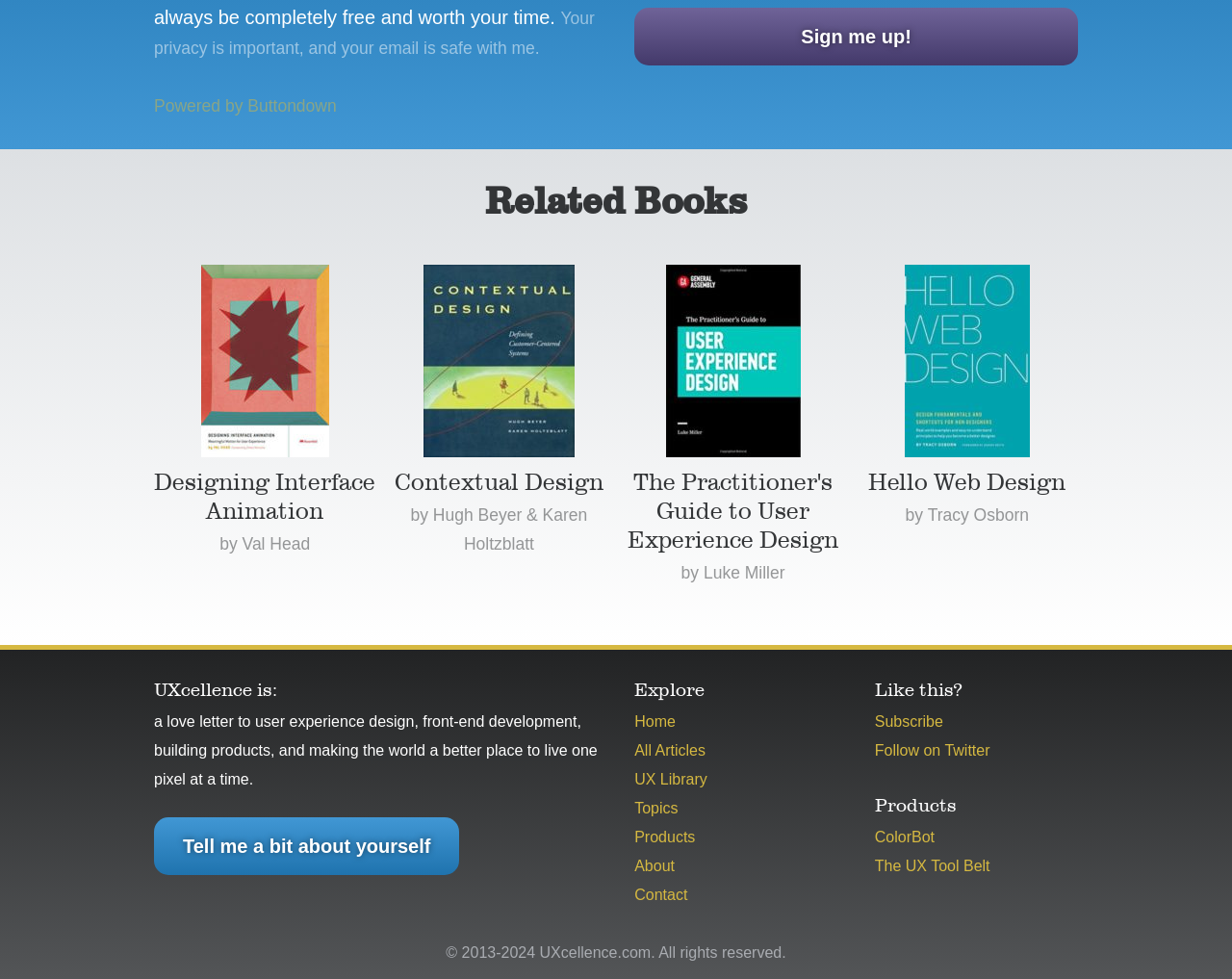Please identify the bounding box coordinates of the clickable area that will allow you to execute the instruction: "Subscribe to the newsletter".

[0.71, 0.729, 0.766, 0.746]